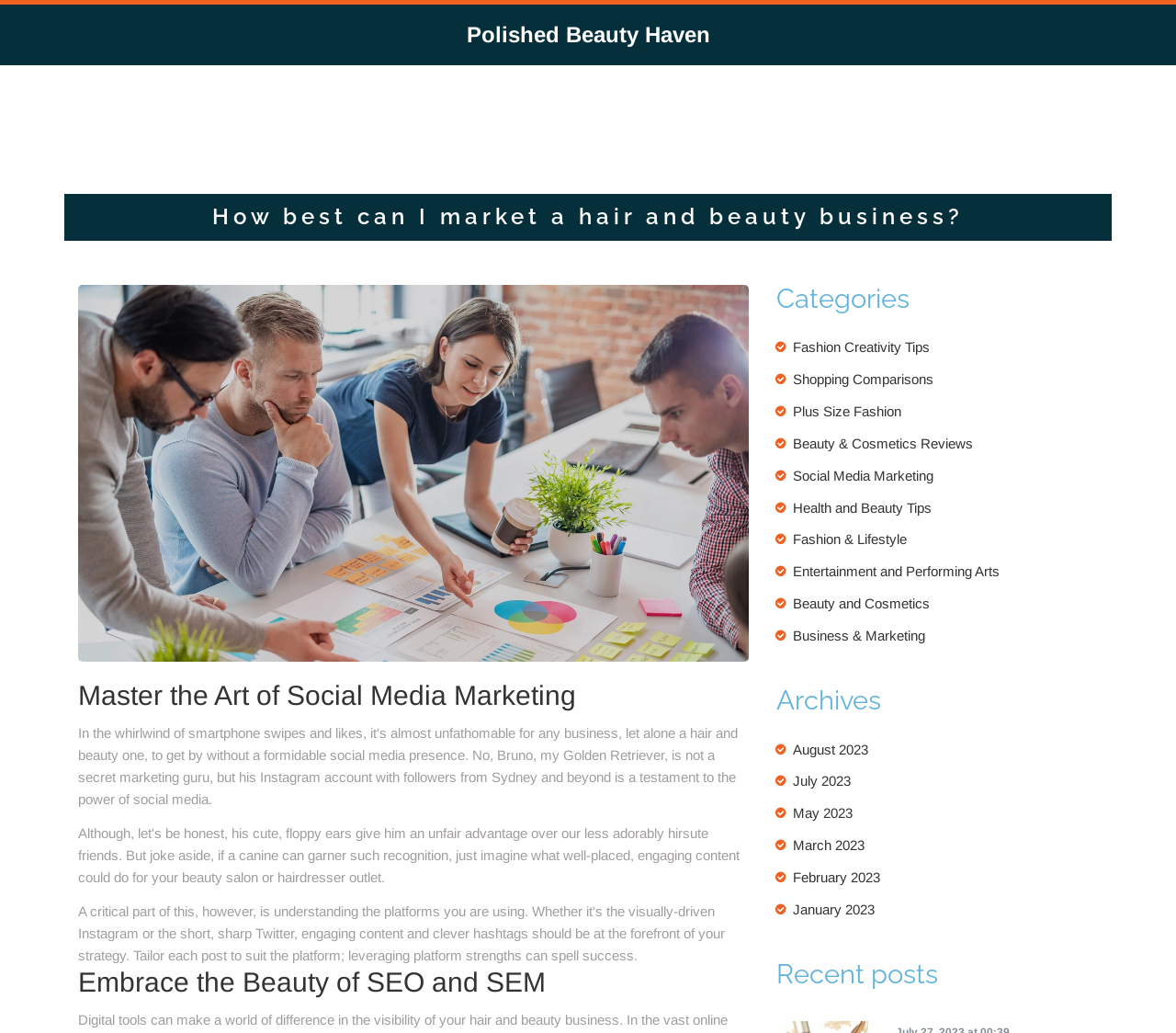Please identify the bounding box coordinates of the clickable region that I should interact with to perform the following instruction: "Read the article about Master the Art of Social Media Marketing". The coordinates should be expressed as four float numbers between 0 and 1, i.e., [left, top, right, bottom].

[0.066, 0.658, 0.637, 0.687]